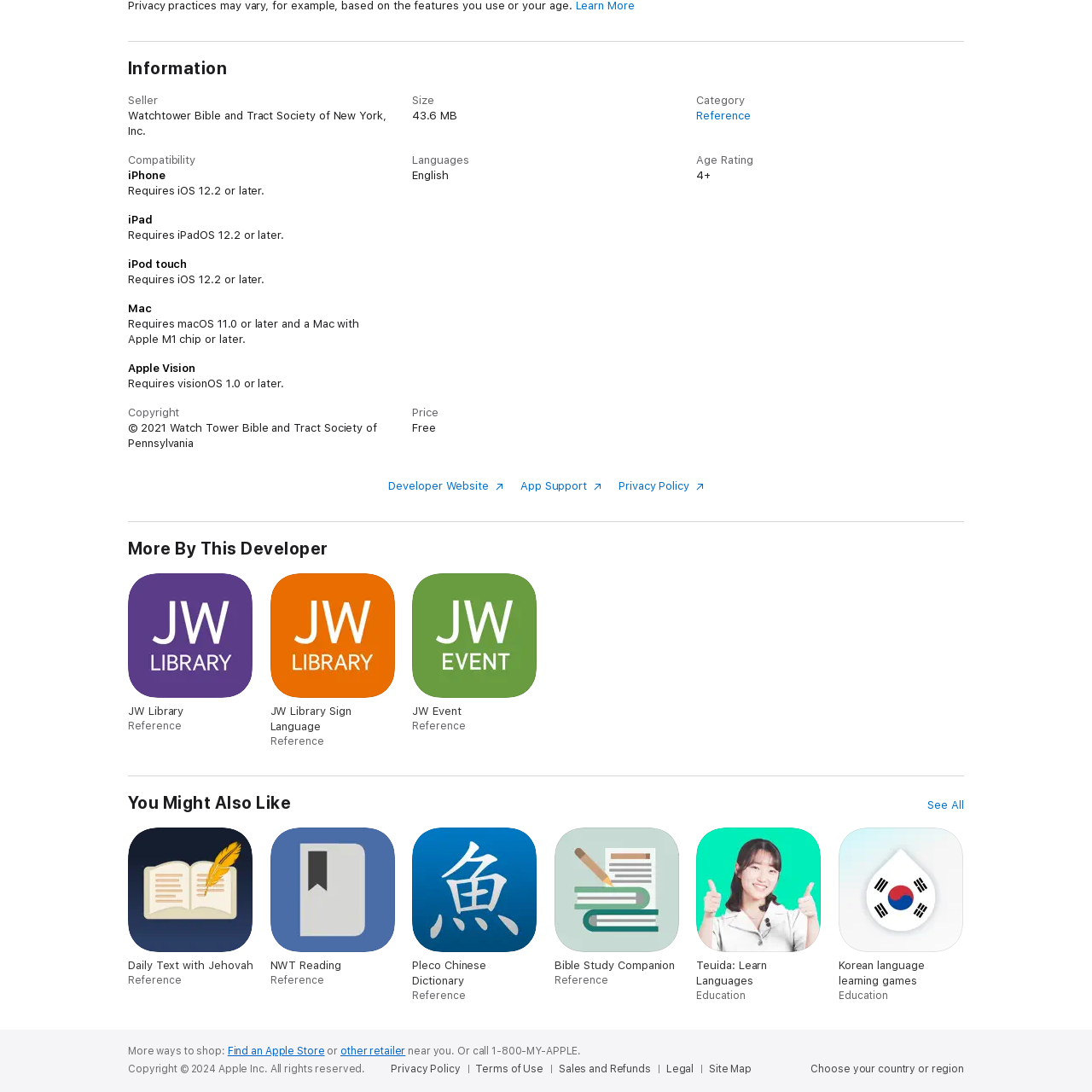Respond to the question with just a single word or phrase: 
What is the price of this item?

Free